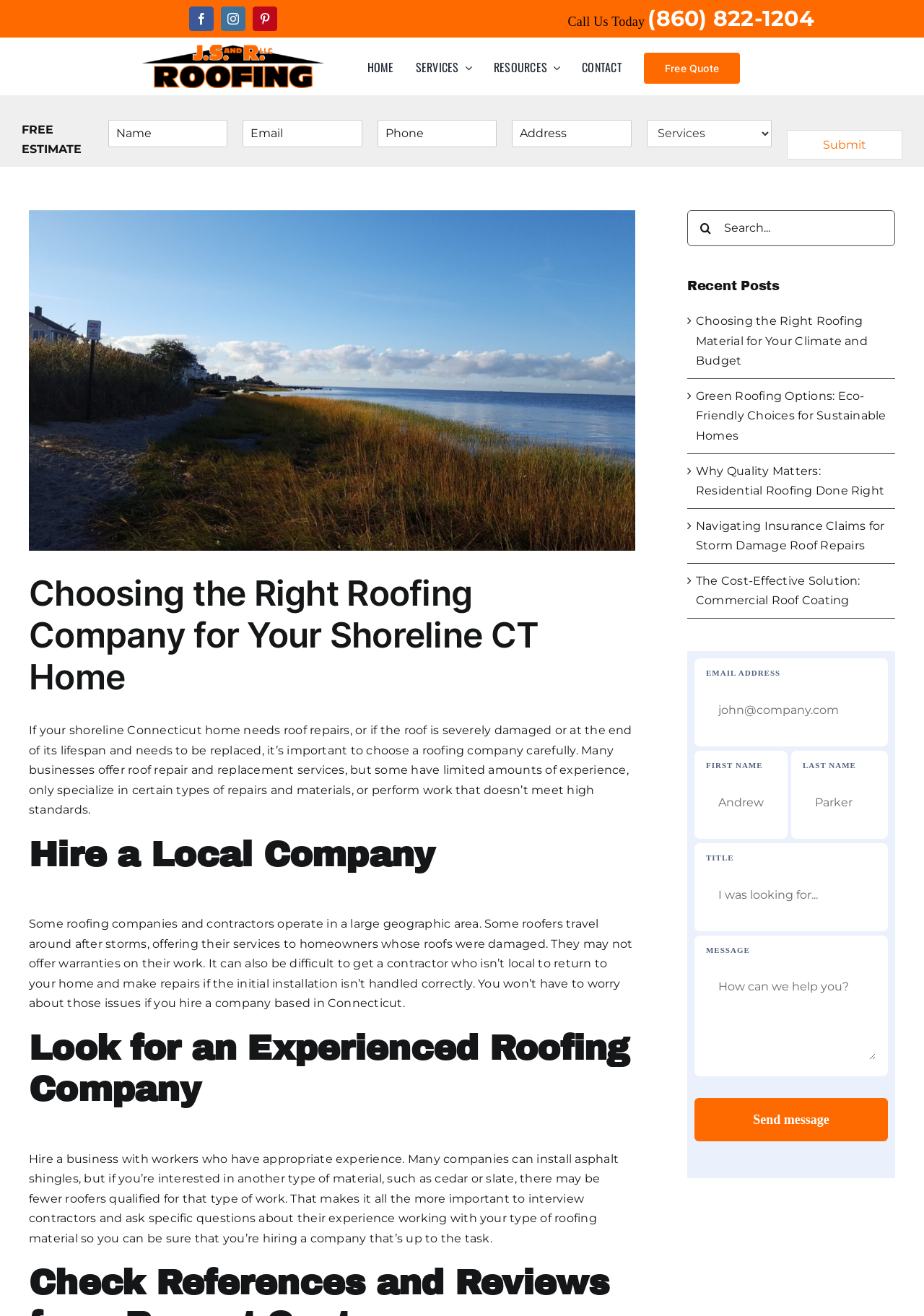Pinpoint the bounding box coordinates of the clickable area needed to execute the instruction: "Click the 'Free Quote' link". The coordinates should be specified as four float numbers between 0 and 1, i.e., [left, top, right, bottom].

[0.697, 0.04, 0.801, 0.063]